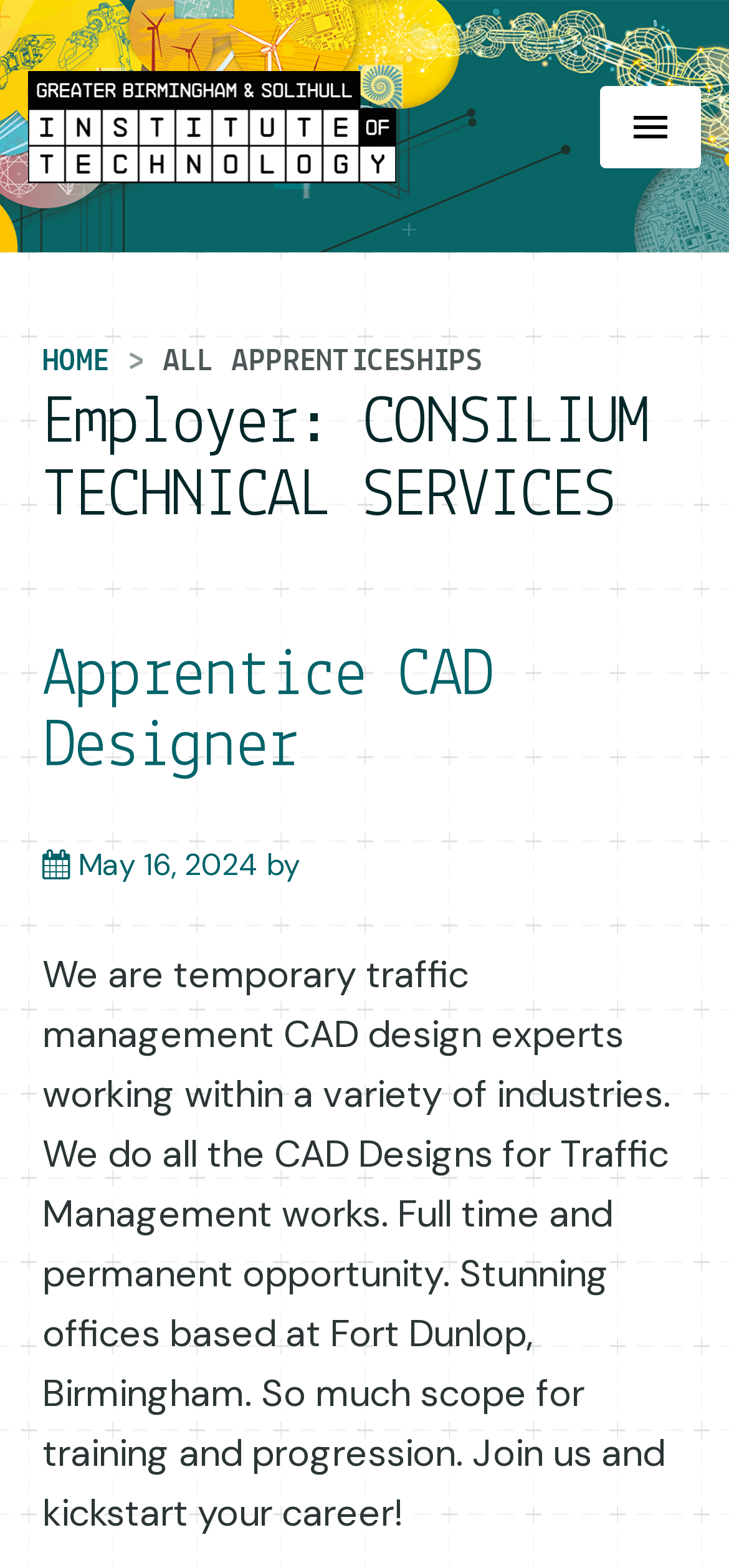From the webpage screenshot, identify the region described by alt="H Groves Law, LLC.". Provide the bounding box coordinates as (top-left x, top-left y, bottom-right x, bottom-right y), with each value being a floating point number between 0 and 1.

None